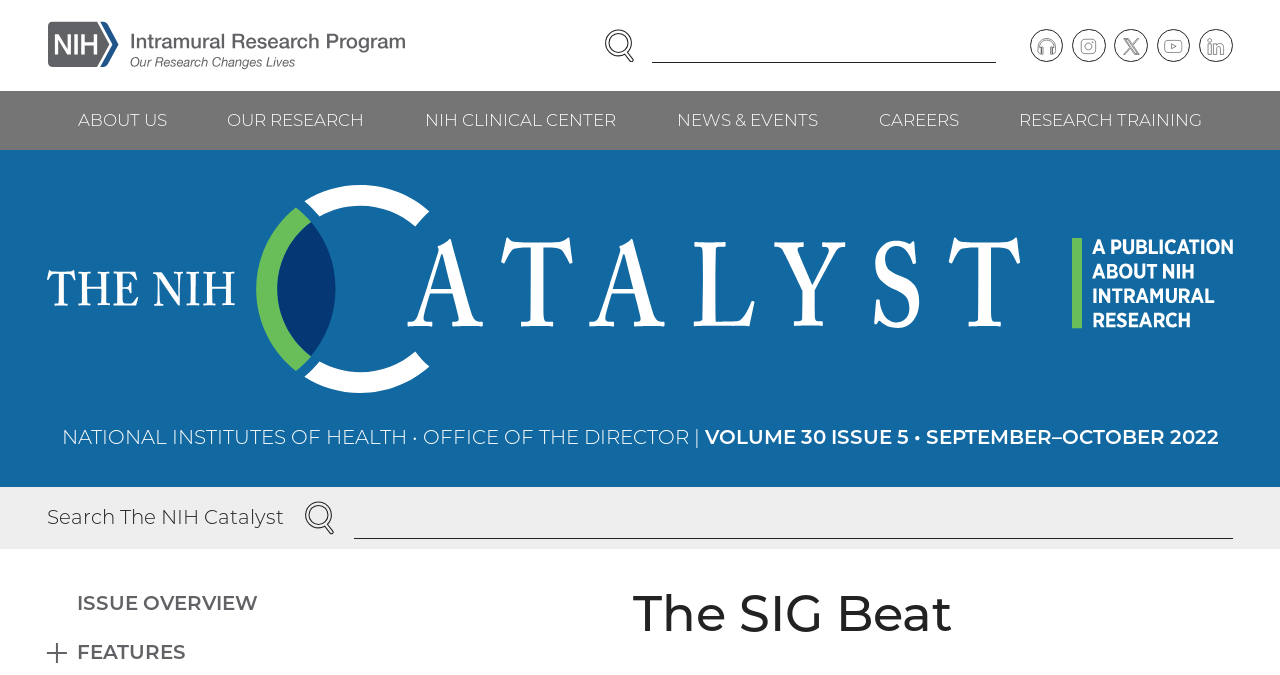What is the name of the publication?
By examining the image, provide a one-word or phrase answer.

The NIH Catalyst